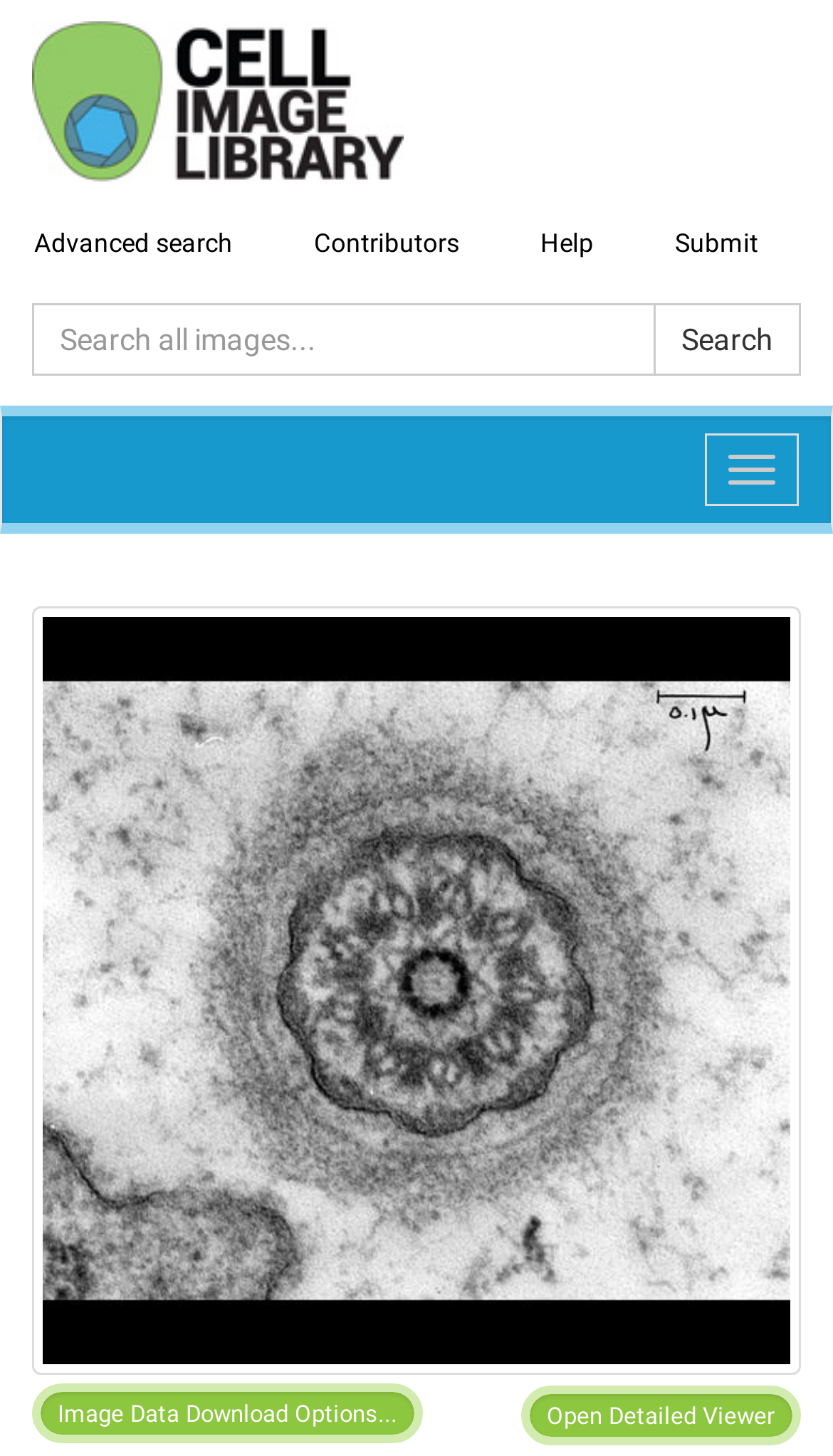Identify the bounding box for the given UI element using the description provided. Coordinates should be in the format (top-left x, top-left y, bottom-right x, bottom-right y) and must be between 0 and 1. Here is the description: Help

[0.649, 0.137, 0.764, 0.196]